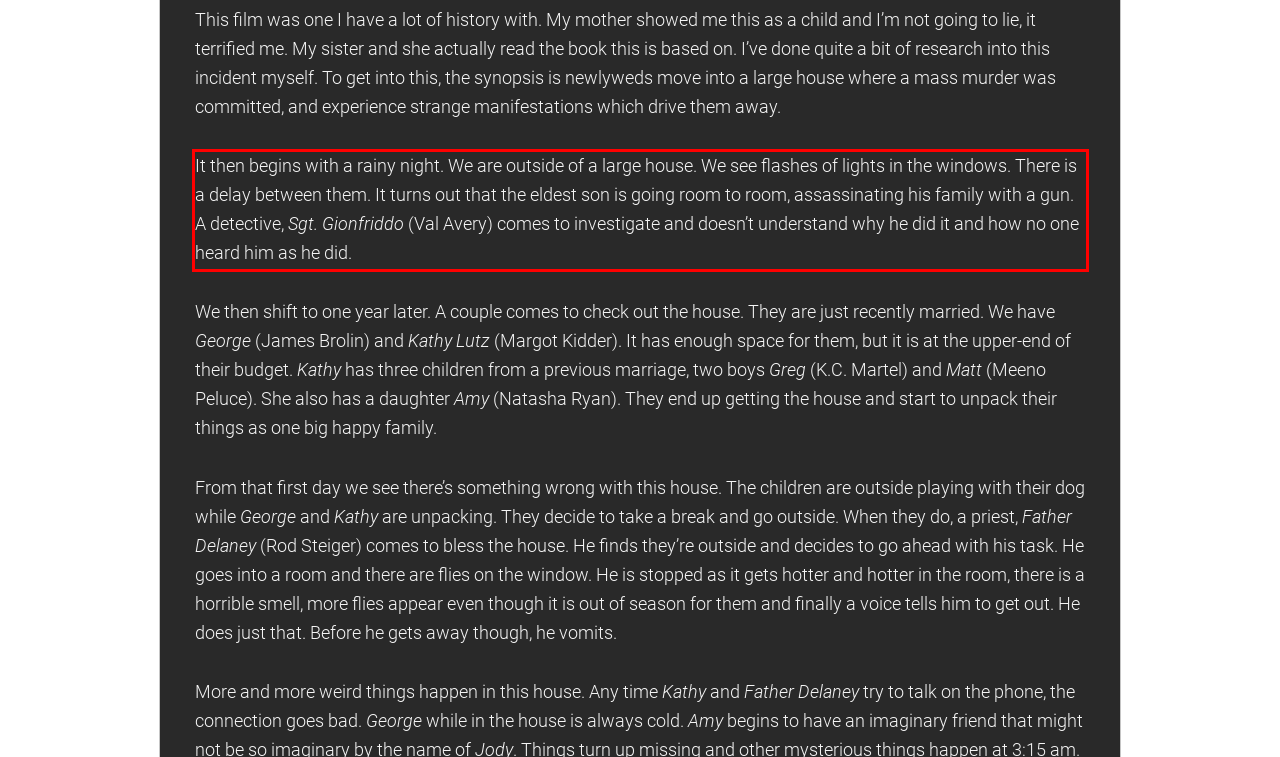You are looking at a screenshot of a webpage with a red rectangle bounding box. Use OCR to identify and extract the text content found inside this red bounding box.

It then begins with a rainy night. We are outside of a large house. We see flashes of lights in the windows. There is a delay between them. It turns out that the eldest son is going room to room, assassinating his family with a gun. A detective, Sgt. Gionfriddo (Val Avery) comes to investigate and doesn’t understand why he did it and how no one heard him as he did.